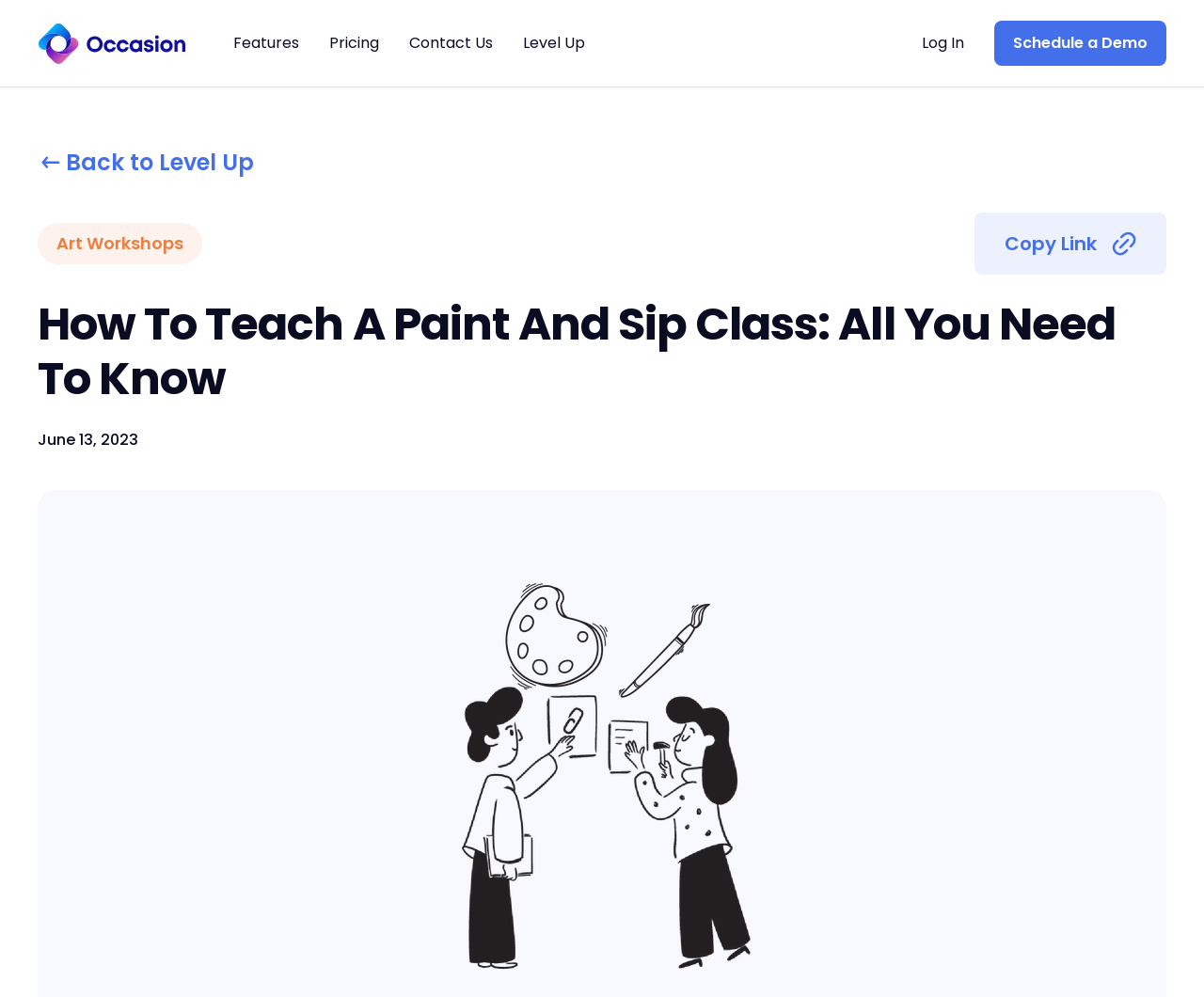Please locate the bounding box coordinates of the element's region that needs to be clicked to follow the instruction: "Click on Level Up". The bounding box coordinates should be provided as four float numbers between 0 and 1, i.e., [left, top, right, bottom].

[0.434, 0.034, 0.486, 0.053]